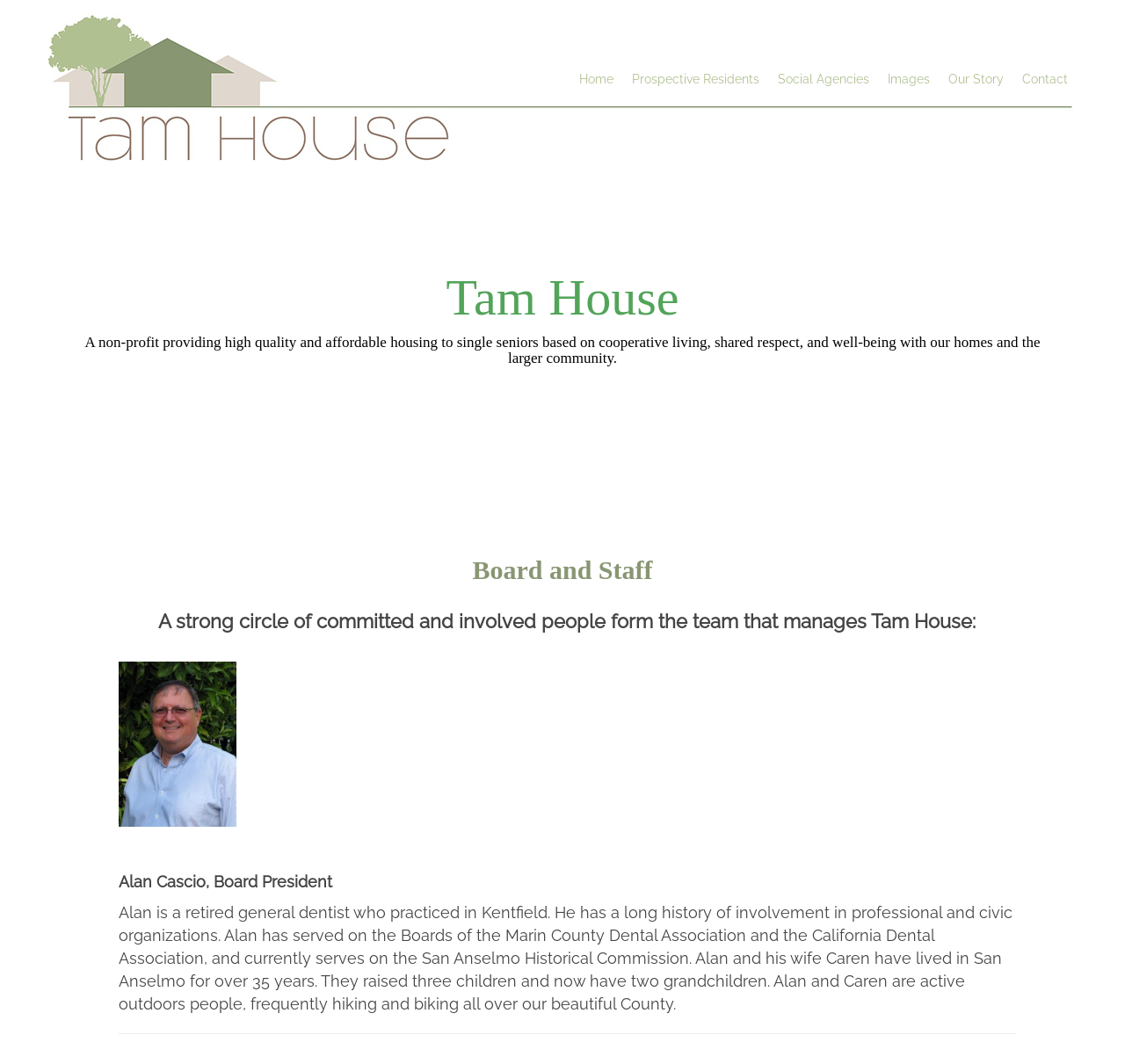Who is the Board President of Tam House?
Please give a detailed and thorough answer to the question, covering all relevant points.

I found the information about the Board President in the static text element, which mentions 'Alan Cascio, Board President'.